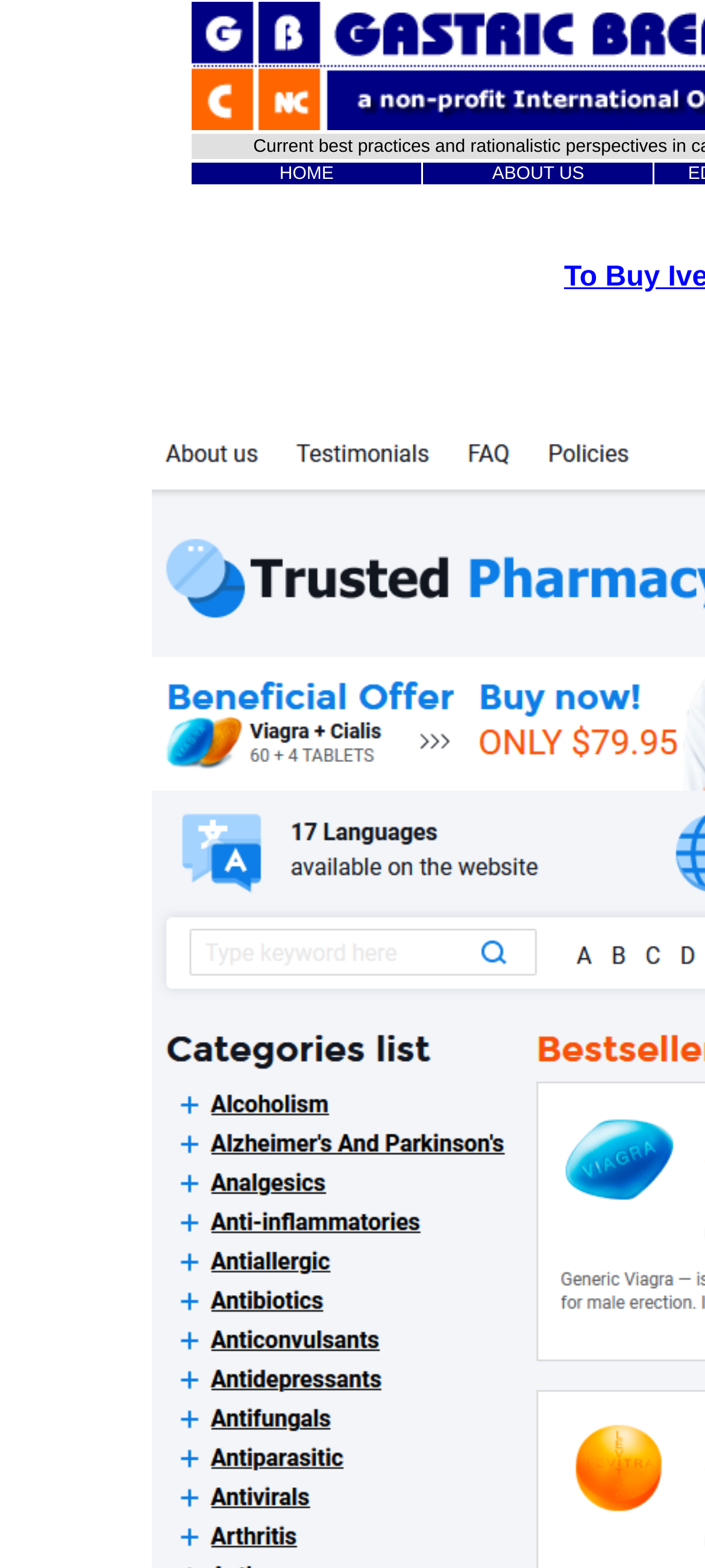Identify the bounding box of the UI element described as follows: "ABOUT US". Provide the coordinates as four float numbers in the range of 0 to 1 [left, top, right, bottom].

[0.698, 0.104, 0.829, 0.117]